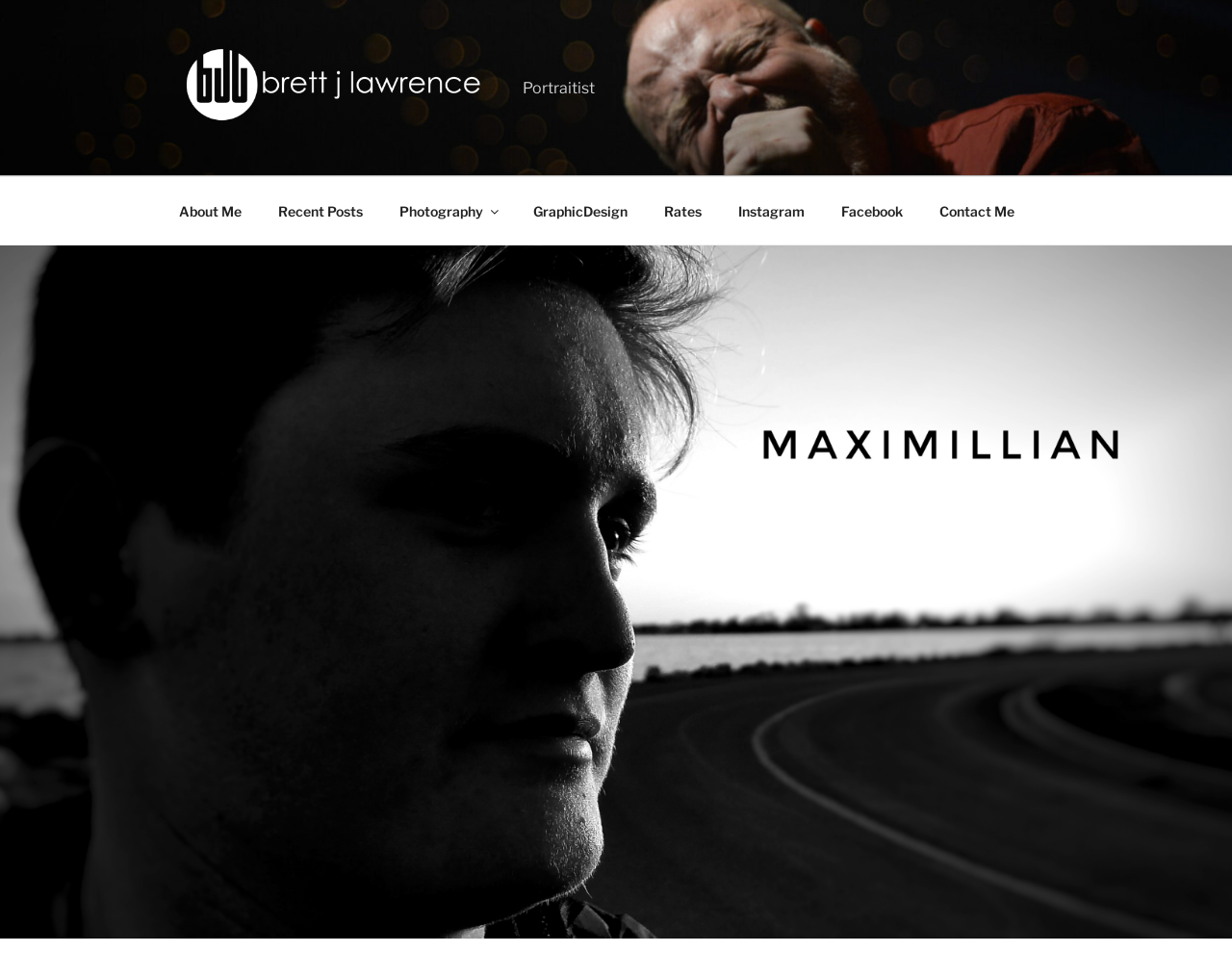Provide a one-word or brief phrase answer to the question:
How many social media links are there?

2